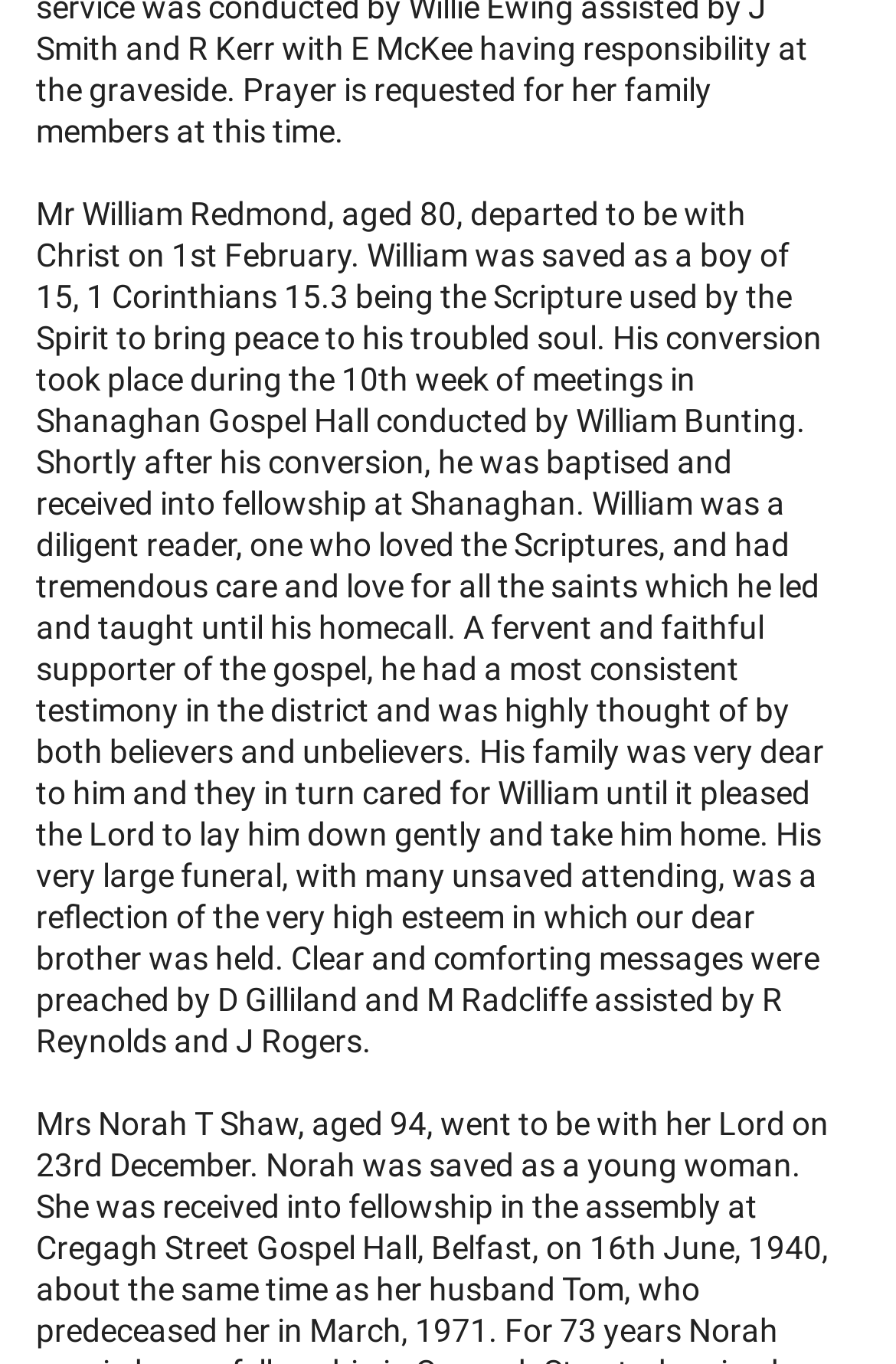Determine the bounding box coordinates of the element that should be clicked to execute the following command: "Click on 'Question Box'".

[0.109, 0.39, 0.304, 0.416]